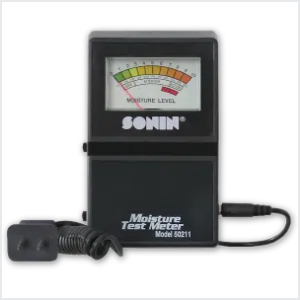What is the length of the coiled cable attached to the contact probes?
Based on the image, answer the question with as much detail as possible.

The Sonin Moisture Test Meter comes equipped with contact probes attached to a 3-foot coiled cable, which enables users to easily reach tight or hard-to-access areas for moisture detection.